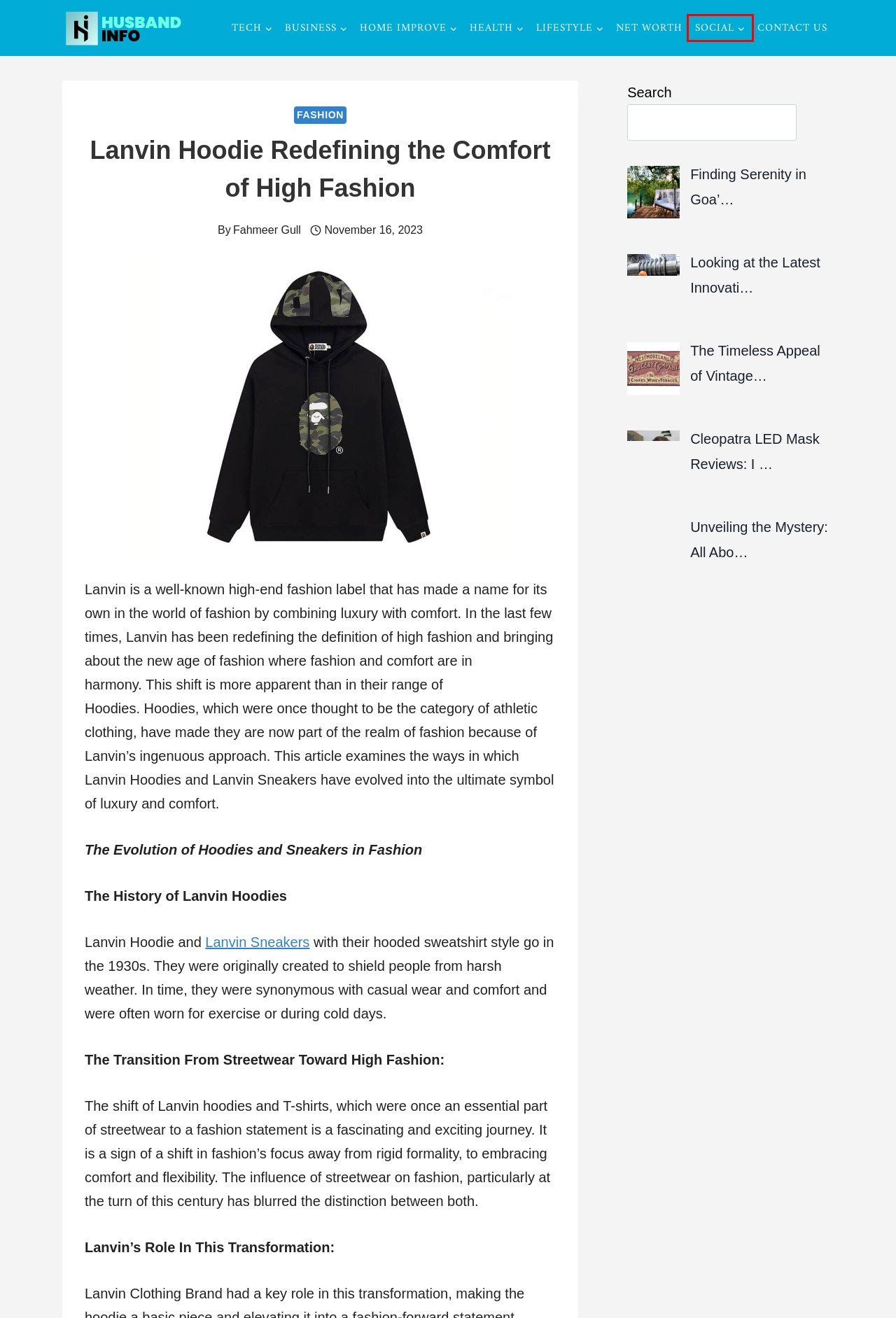Inspect the provided webpage screenshot, concentrating on the element within the red bounding box. Select the description that best represents the new webpage after you click the highlighted element. Here are the candidates:
A. About Author
B. Fahmeer Gull, Author at Husband Info
C. 10 Hair Color Ideas for Short Hair: Unlock the List of Beautiful Shades
D. Looking at the Latest Innovations in Industrial Protective Systems - Husband Info
E. Sneakers - Lanvin Official
F. Home Improvement Archives - Husband Info
G. SOCIAL MEDIA Archives - Husband Info
H. Hoodie - Lanvin Official

G